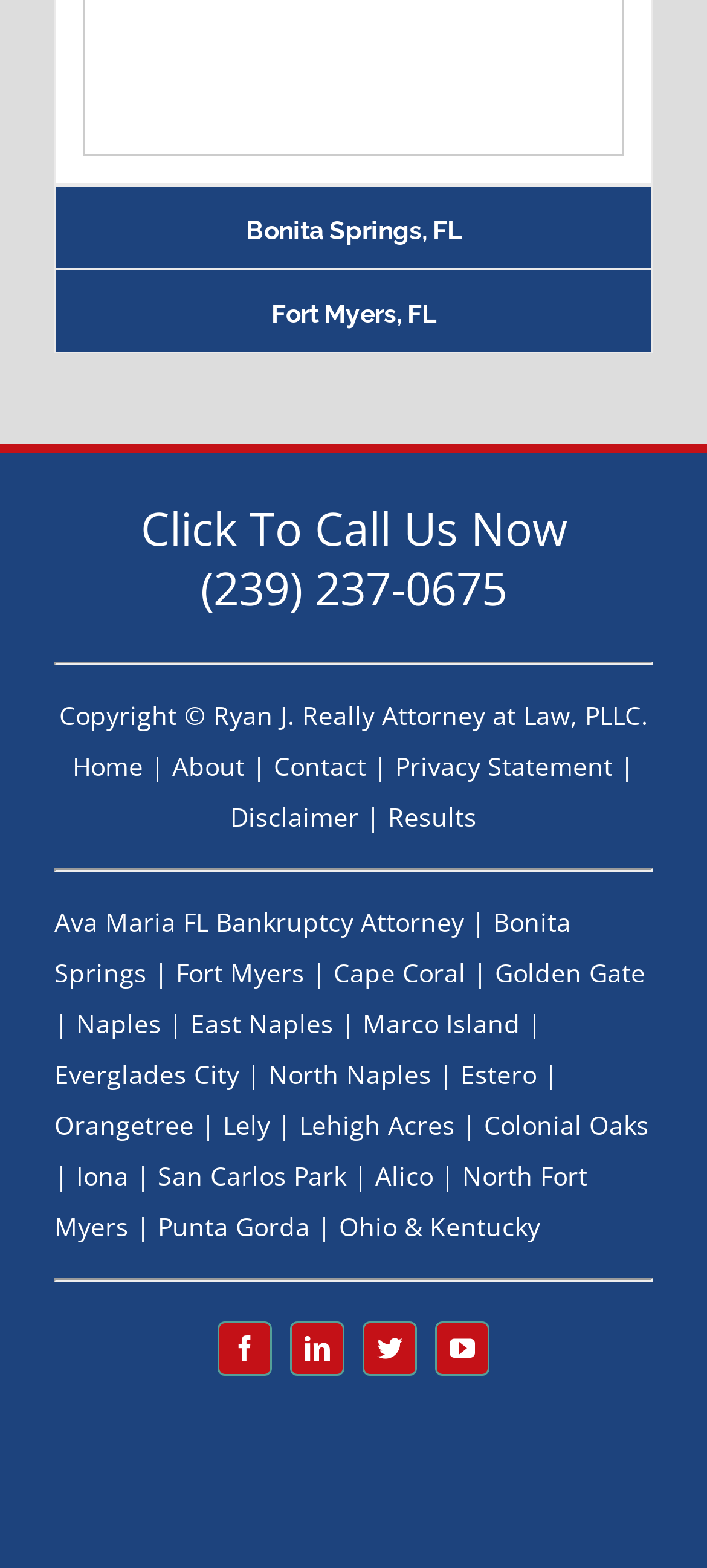How many tabs are available?
Using the visual information, respond with a single word or phrase.

2